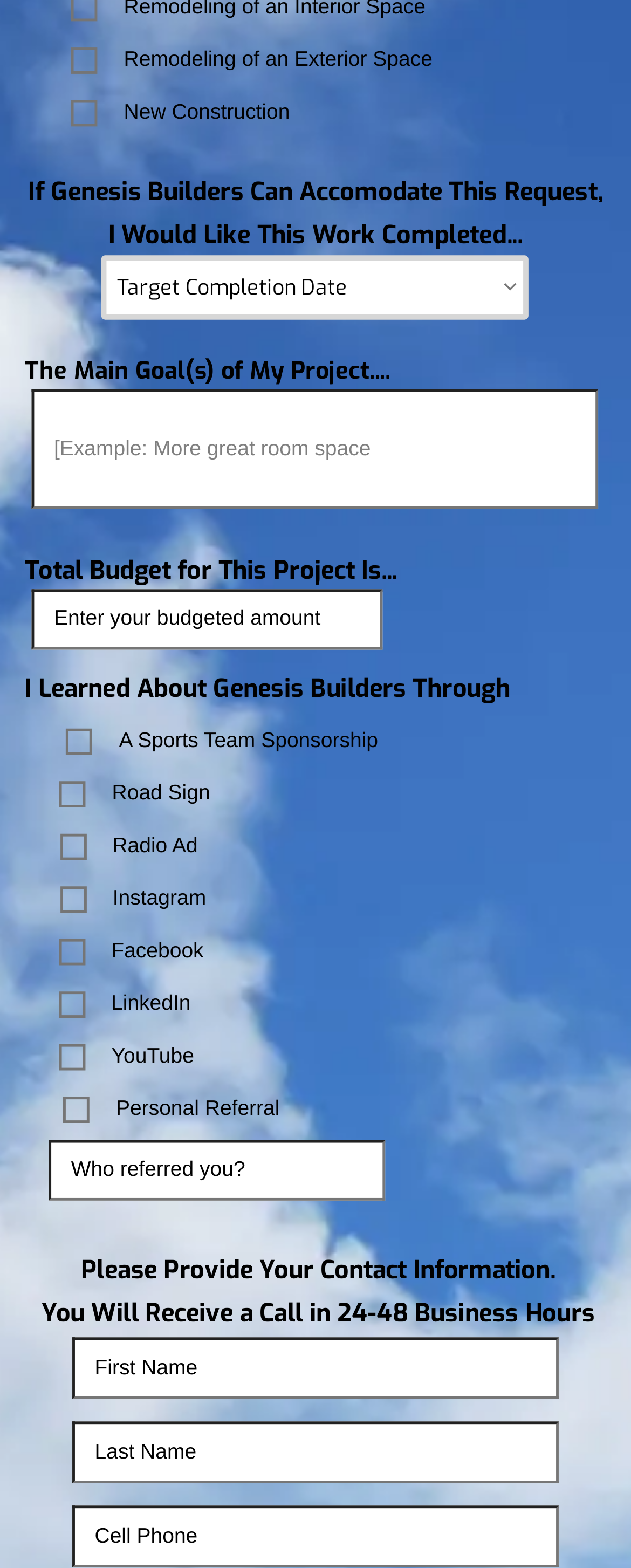Please reply to the following question with a single word or a short phrase:
What is the purpose of this webpage?

To submit a project request